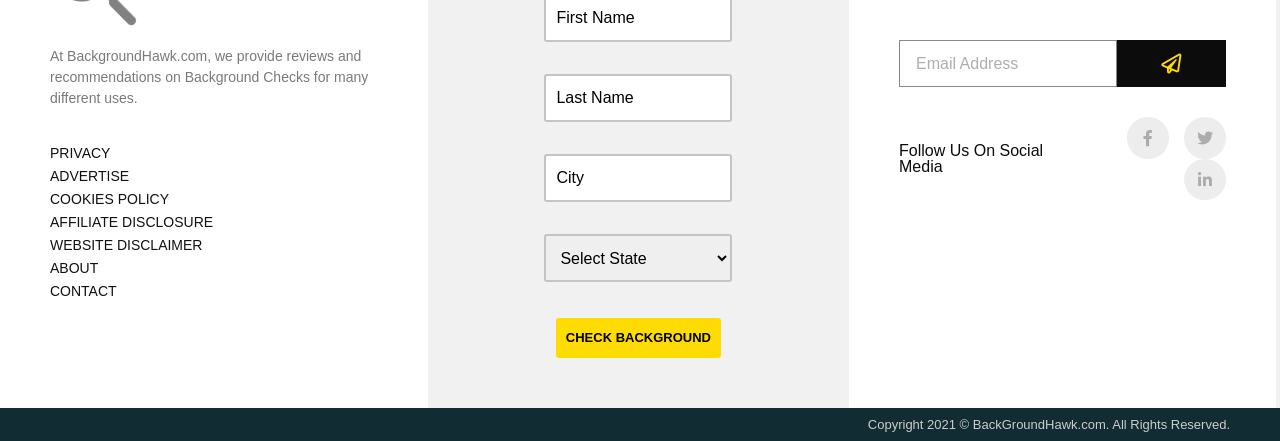Determine the bounding box for the UI element that matches this description: "Twitter".

[0.925, 0.266, 0.958, 0.36]